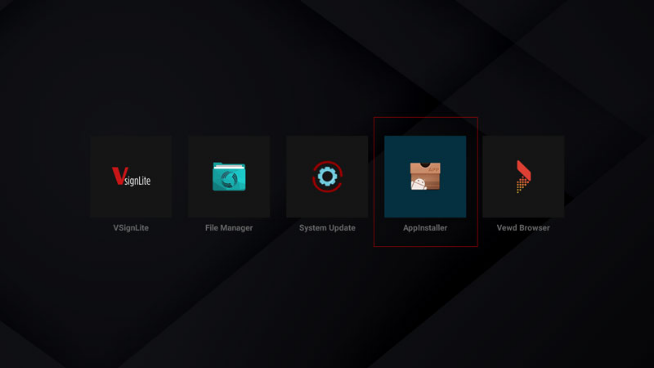Give a one-word or one-phrase response to the question:
How many application icons are shown?

5